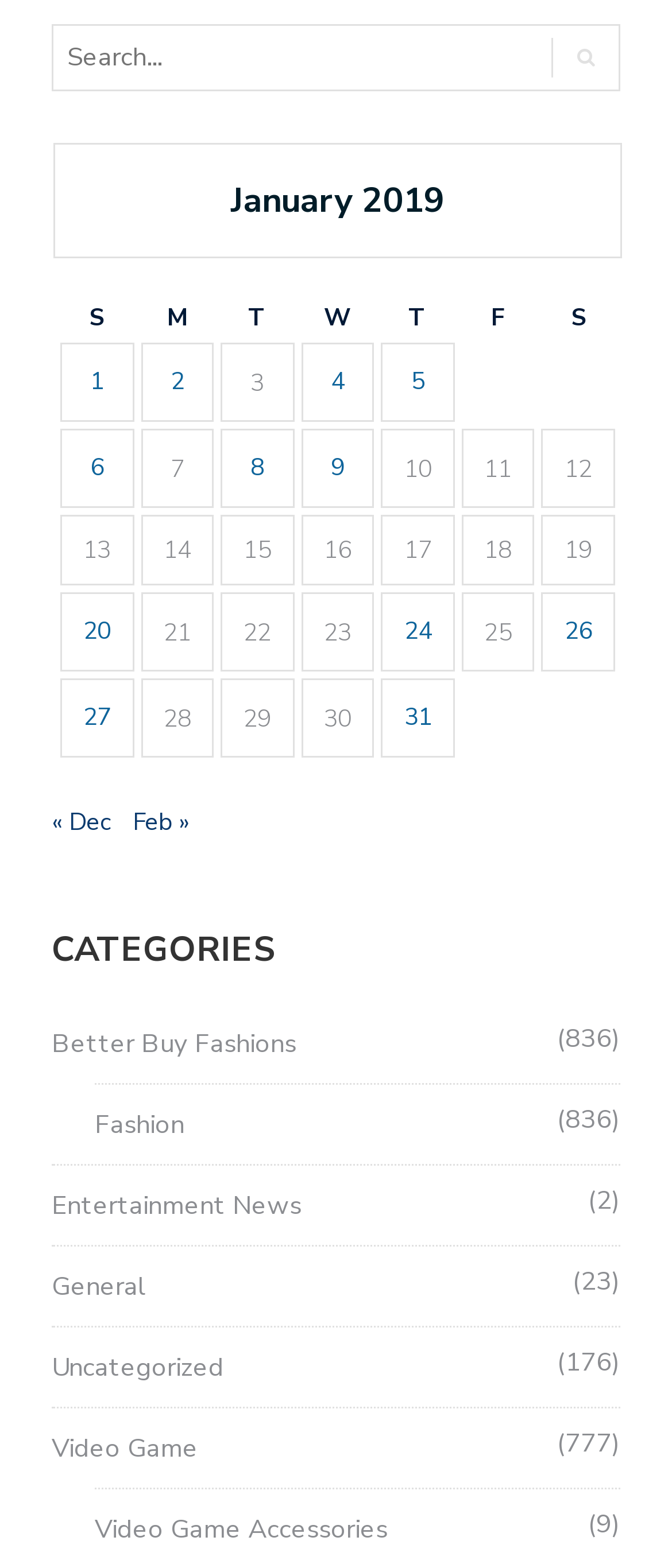How many days are listed in the January 2019 table?
Observe the image and answer the question with a one-word or short phrase response.

31